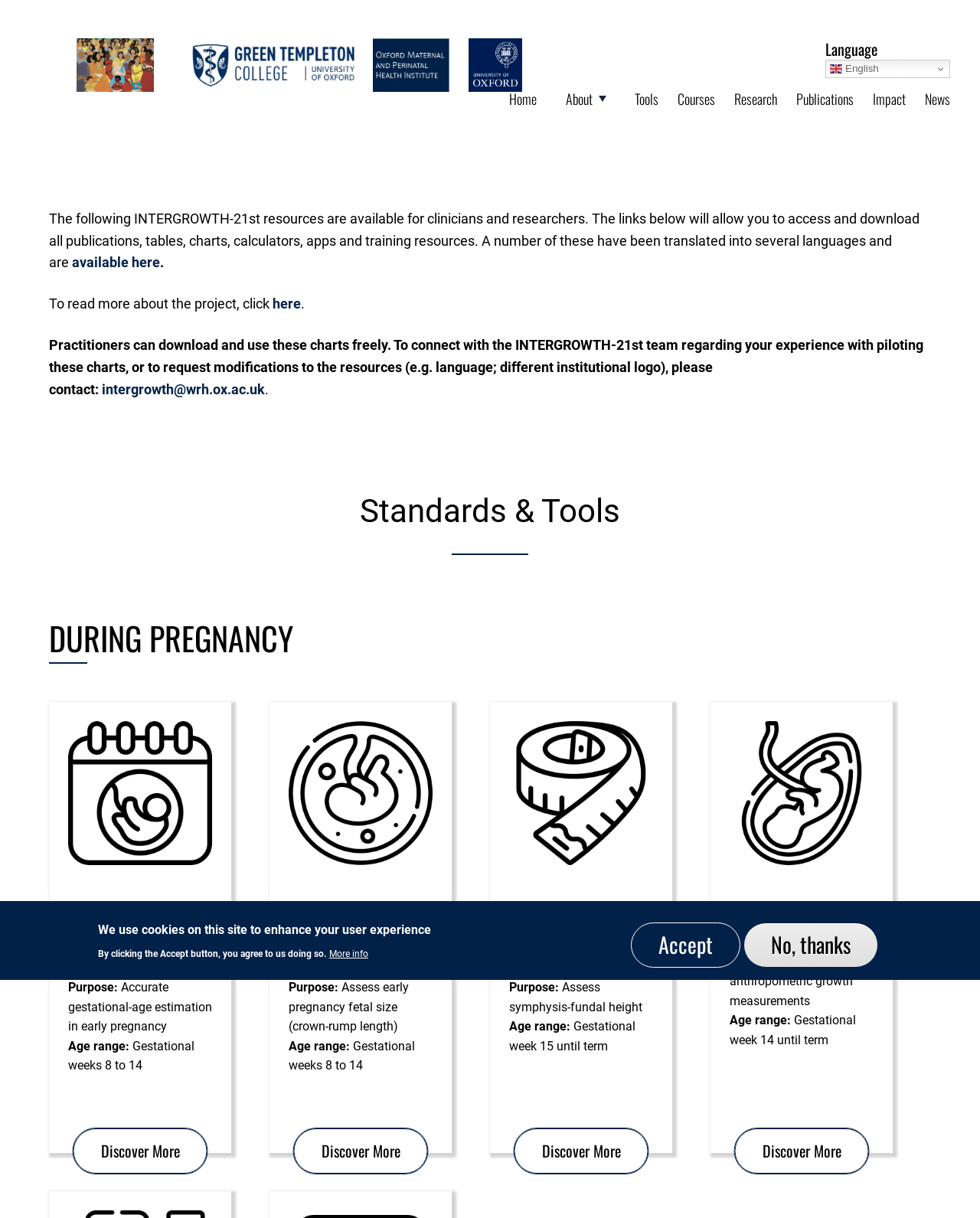Please identify the bounding box coordinates of the clickable area that will allow you to execute the instruction: "Click the 'Tools' link".

[0.648, 0.072, 0.672, 0.09]